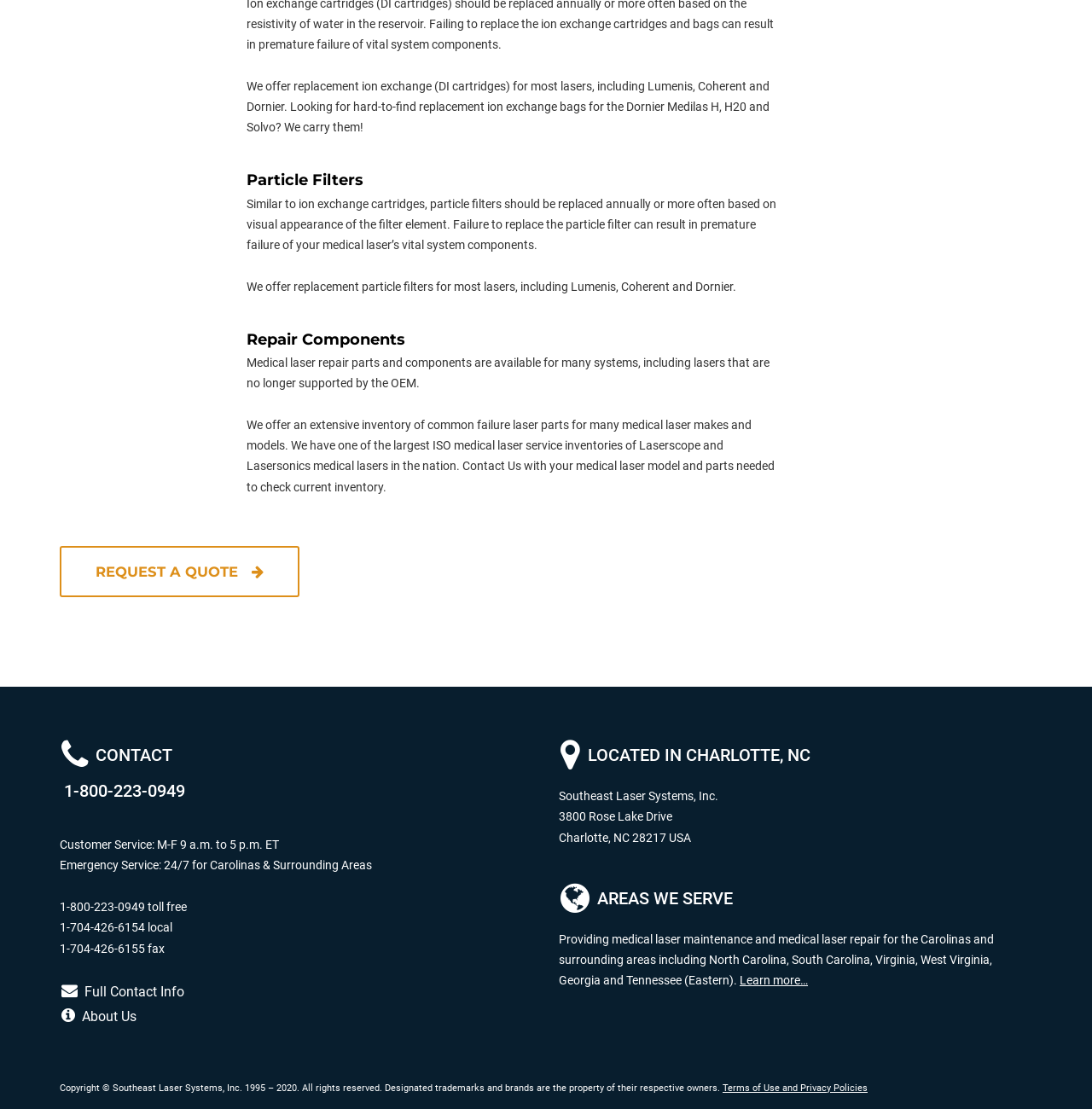Find and indicate the bounding box coordinates of the region you should select to follow the given instruction: "View full contact info".

[0.055, 0.883, 0.169, 0.905]